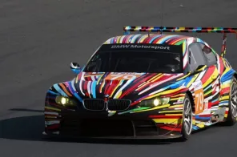What is the intersection of in modern automotive design?
Answer the question with detailed information derived from the image.

The caption states that the vehicle exemplifies the intersection of high-speed performance and creative artistry in modern automotive design, indicating that the car's design combines both aspects.